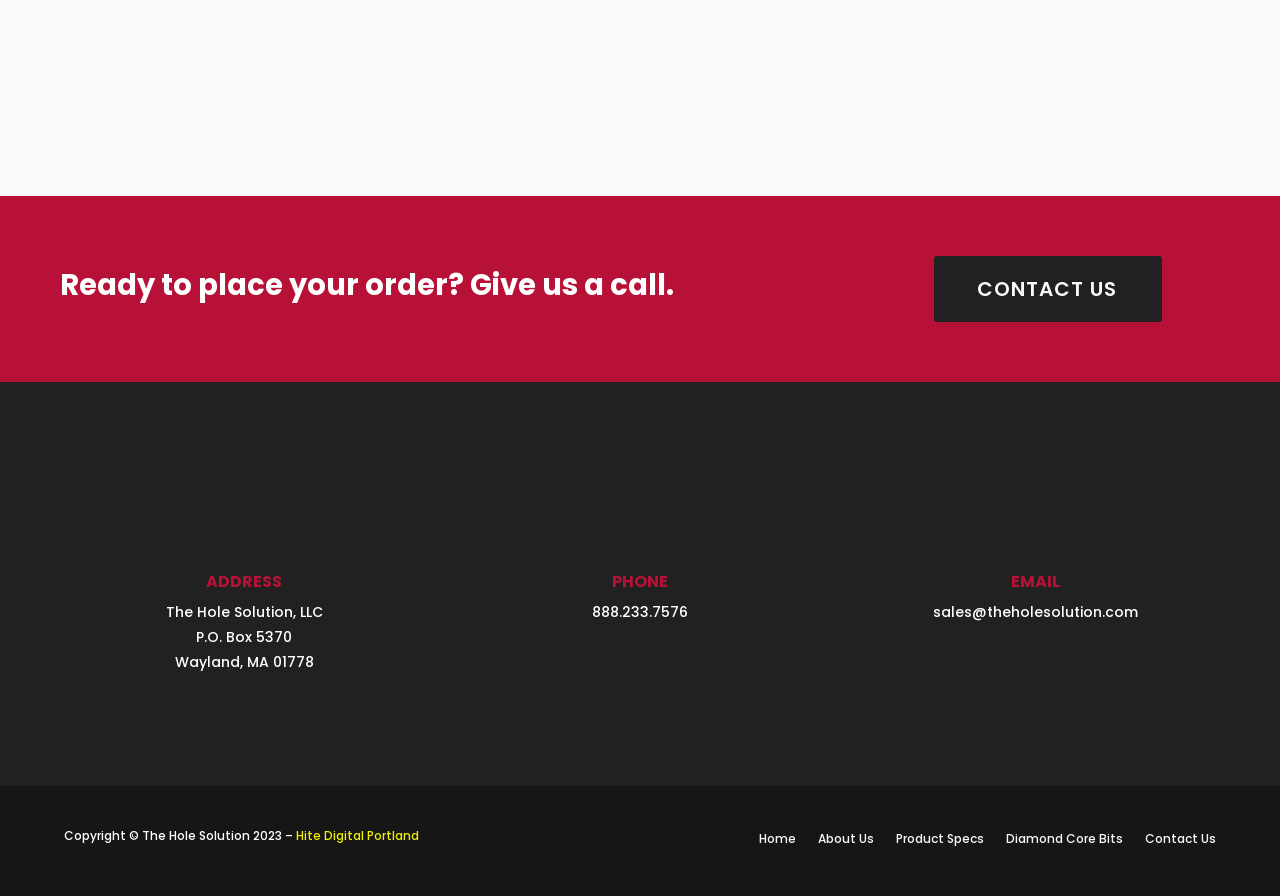Please provide the bounding box coordinates for the element that needs to be clicked to perform the following instruction: "Visit the 'About US' page". The coordinates should be given as four float numbers between 0 and 1, i.e., [left, top, right, bottom].

None